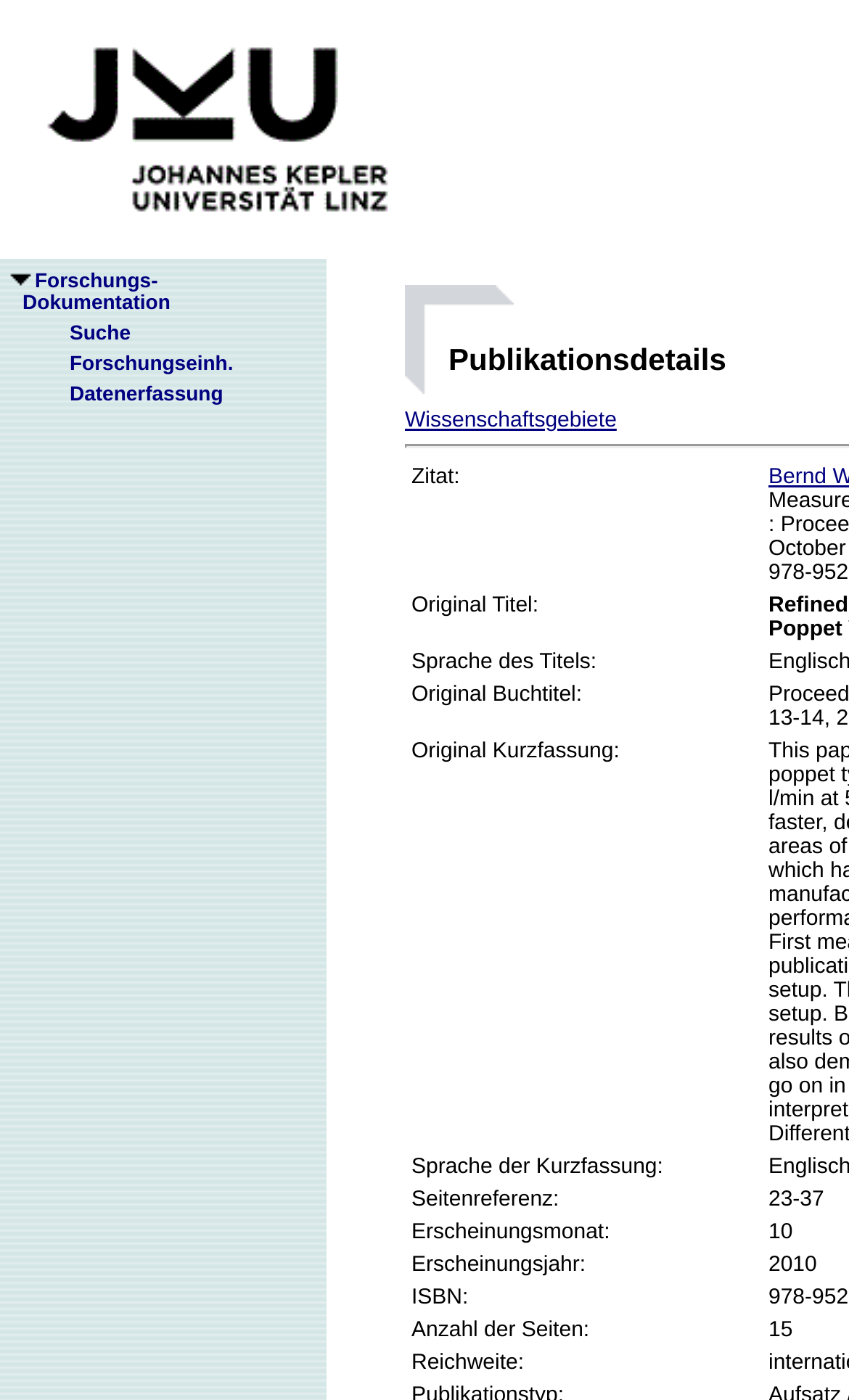Describe all the significant parts and information present on the webpage.

The webpage is a publication page from the JKU-FoDok research documentation of the University of Linz. At the top, there is a logo of JKU Linz, which is an image linked to the university's website. Next to the logo, there is a series of links, including "Forschungs-Dokumentation", "Suche", "Forschungseinh.", and "Datenerfassung", which are likely navigation links to other parts of the website.

Below the top navigation, there is a section with several table cells containing metadata about the publication. The metadata includes fields such as "Zitat:", "Original Titel:", "Sprache des Titels:", "Original Buchtitel:", "Original Kurzfassung:", "Sprache der Kurzfassung:", "Seitenreferenz:", "Erscheinungsmonat:", "Erscheinungsjahr:", "ISBN:", "Anzahl der Seiten:", and "Reichweite:". Each field has a corresponding value or text description.

The layout of the page is organized, with the logo and navigation links at the top, and the metadata section below. The metadata fields are arranged in a table format, with each field and its corresponding value on the same row. The overall structure of the page is clean and easy to navigate.